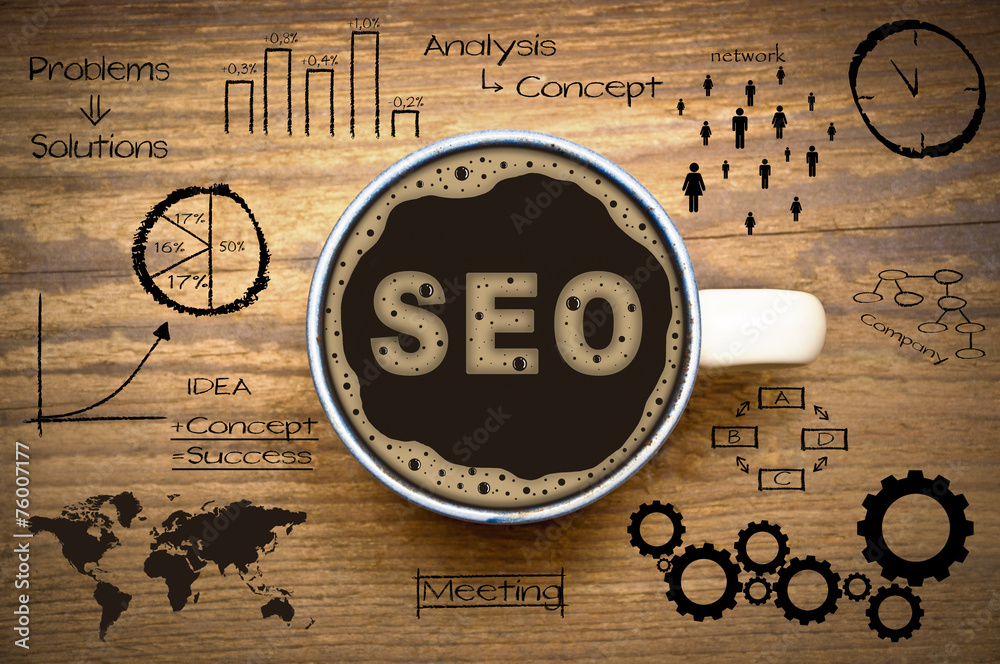Give a detailed account of the contents of the image.

The image features a top-down view of a coffee cup filled with dark liquid, prominently displaying the letters "SEO" in a bold, light-colored font. Surrounding the cup on a wooden surface are various graphic elements, including charts, graphs, and symbols related to business and analysis. These elements include a bar graph depicting fluctuating values, pie charts, a world map, and diagrams suggesting networking and organizational concepts. The layout conveys themes of problem-solving and business strategies, emphasizing the importance of Search Engine Optimization (SEO) in achieving success online. The composition blends a casual coffee moment with a serious undertone of business analytics, reflecting the merging of creativity and strategy in the digital marketing landscape.